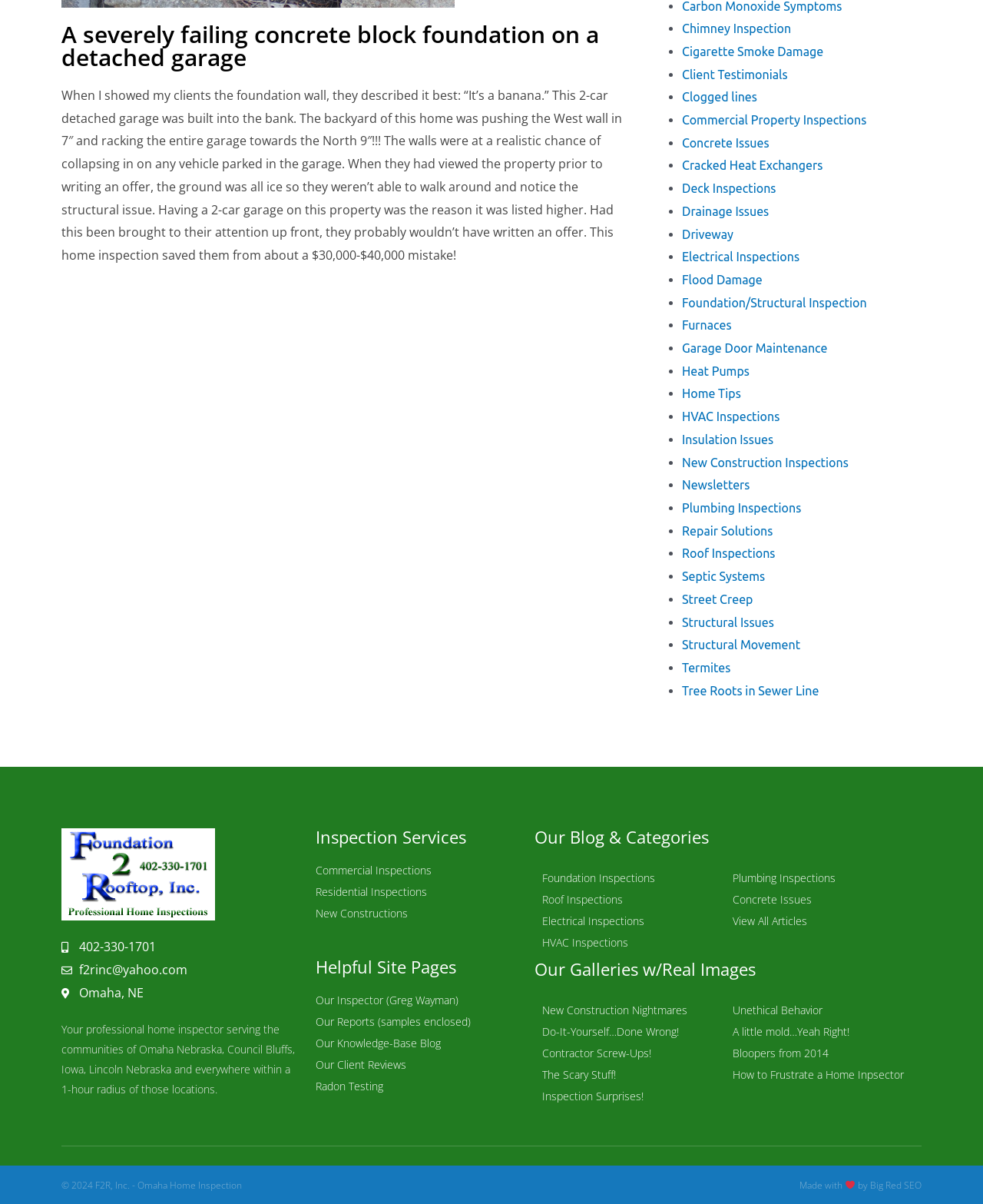Determine the bounding box of the UI element mentioned here: "f2rinc@yahoo.com". The coordinates must be in the format [left, top, right, bottom] with values ranging from 0 to 1.

[0.062, 0.796, 0.305, 0.815]